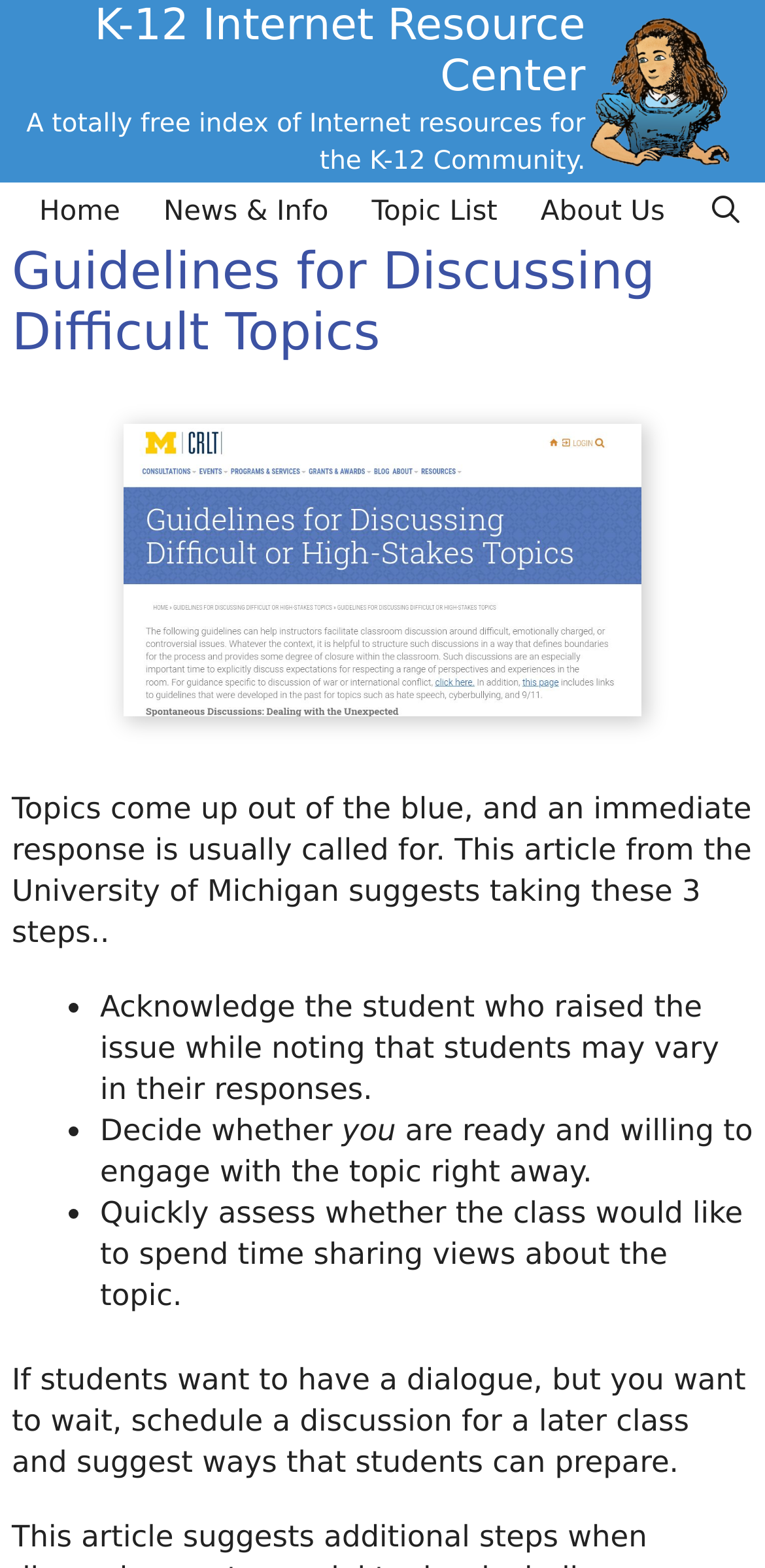Please determine the bounding box coordinates of the element's region to click in order to carry out the following instruction: "read about discussing difficult topics". The coordinates should be four float numbers between 0 and 1, i.e., [left, top, right, bottom].

[0.015, 0.155, 0.985, 0.233]